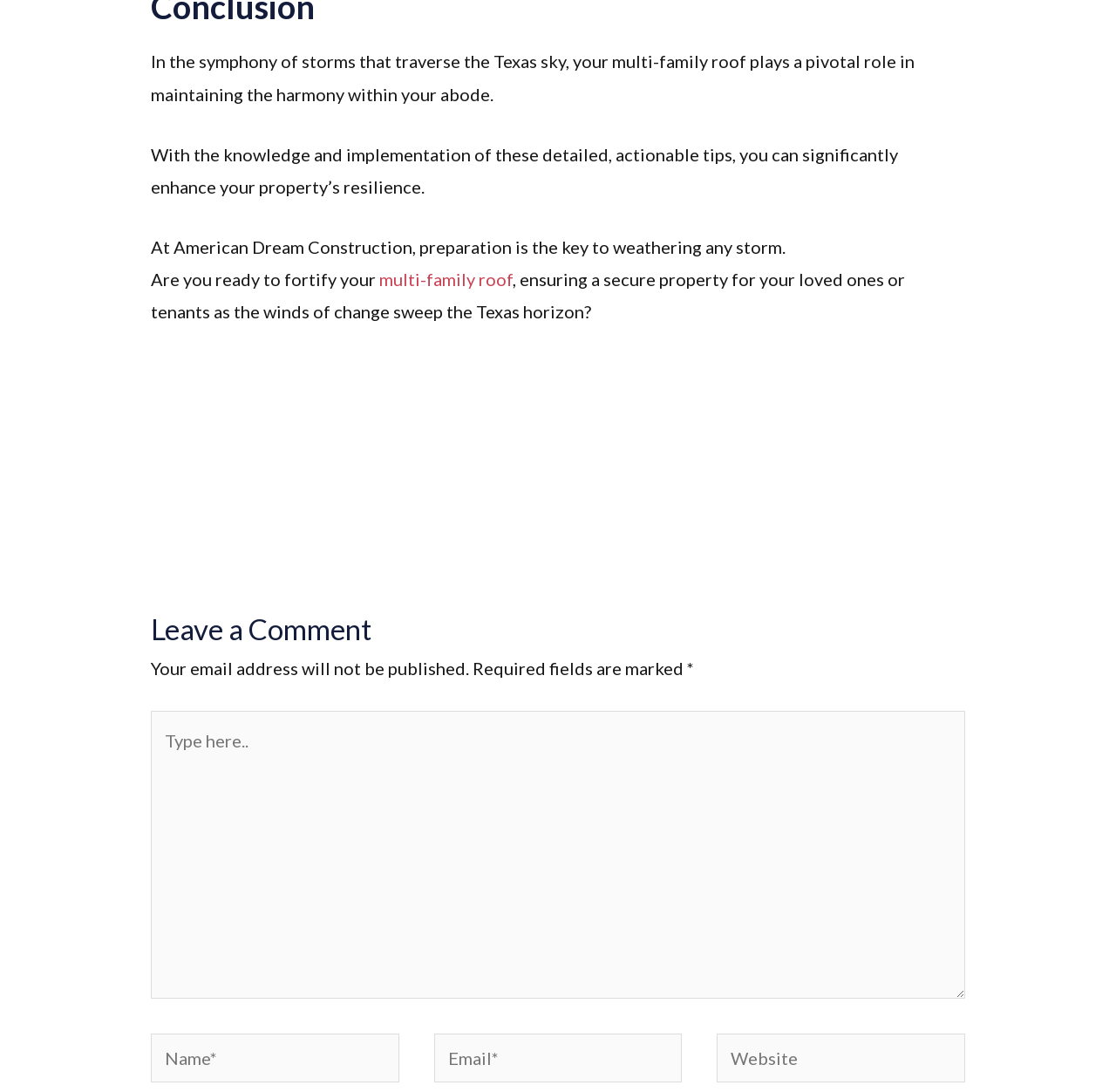What is required to be filled in the comment section?
Use the information from the screenshot to give a comprehensive response to the question.

The comment section requires users to fill in their name and email, as indicated by the asterisk (*) symbol next to the 'Name' and 'Email' text boxes. This implies that these fields are mandatory for leaving a comment.